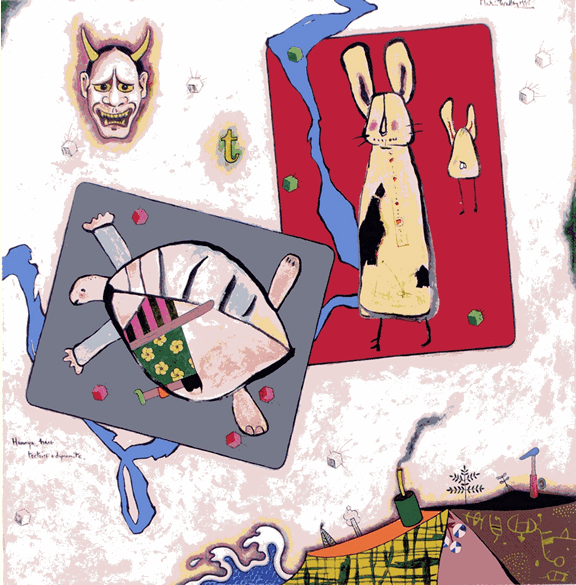What is the size of the artwork?
Please craft a detailed and exhaustive response to the question.

The caption provides the exact dimensions of the artwork, which are 100 x 200 cm, indicating that it is a relatively large piece of art that can make a significant impact on the viewer.